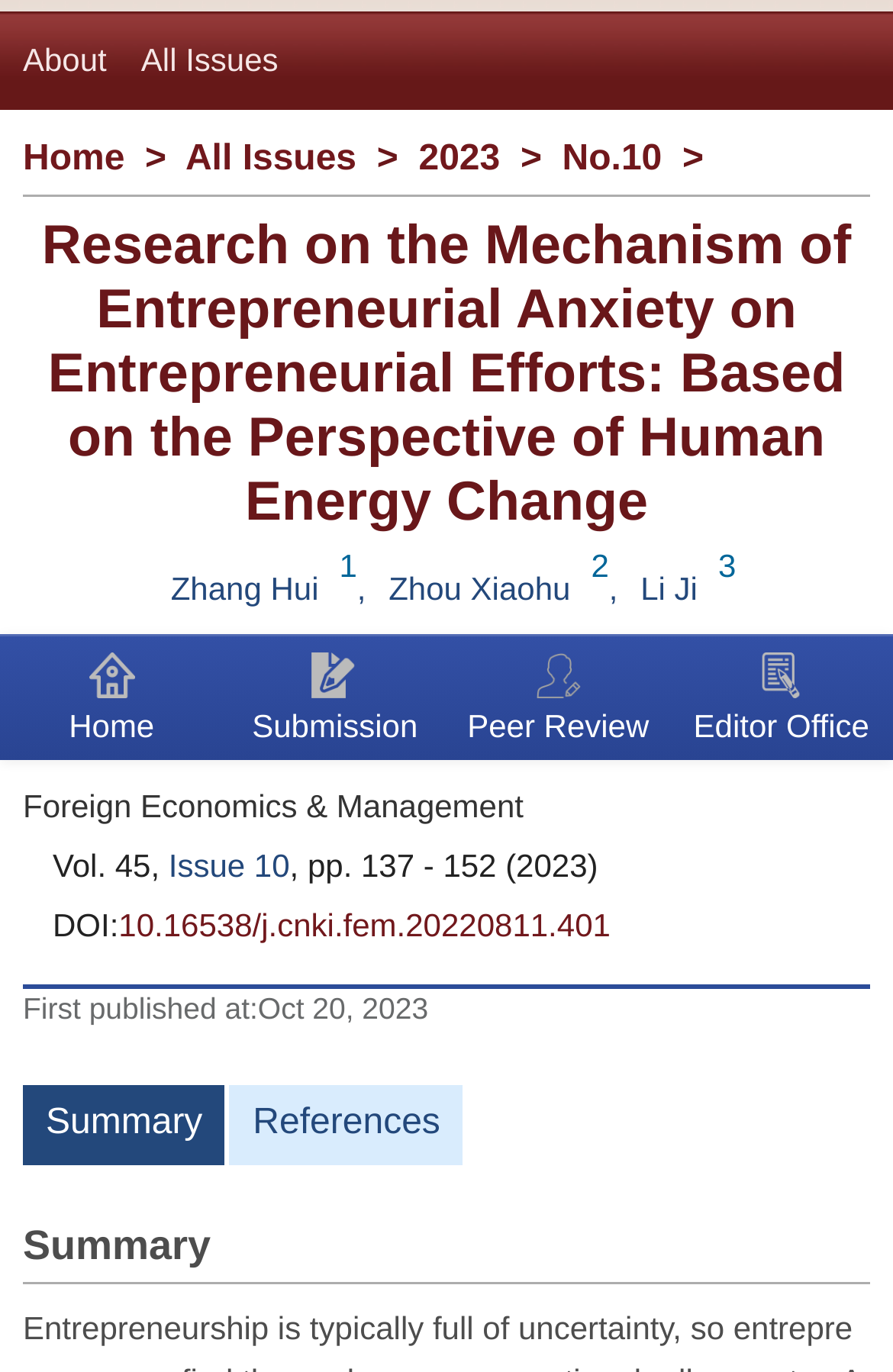Locate the bounding box of the user interface element based on this description: "parent_node: Submission".

[0.349, 0.477, 0.401, 0.504]